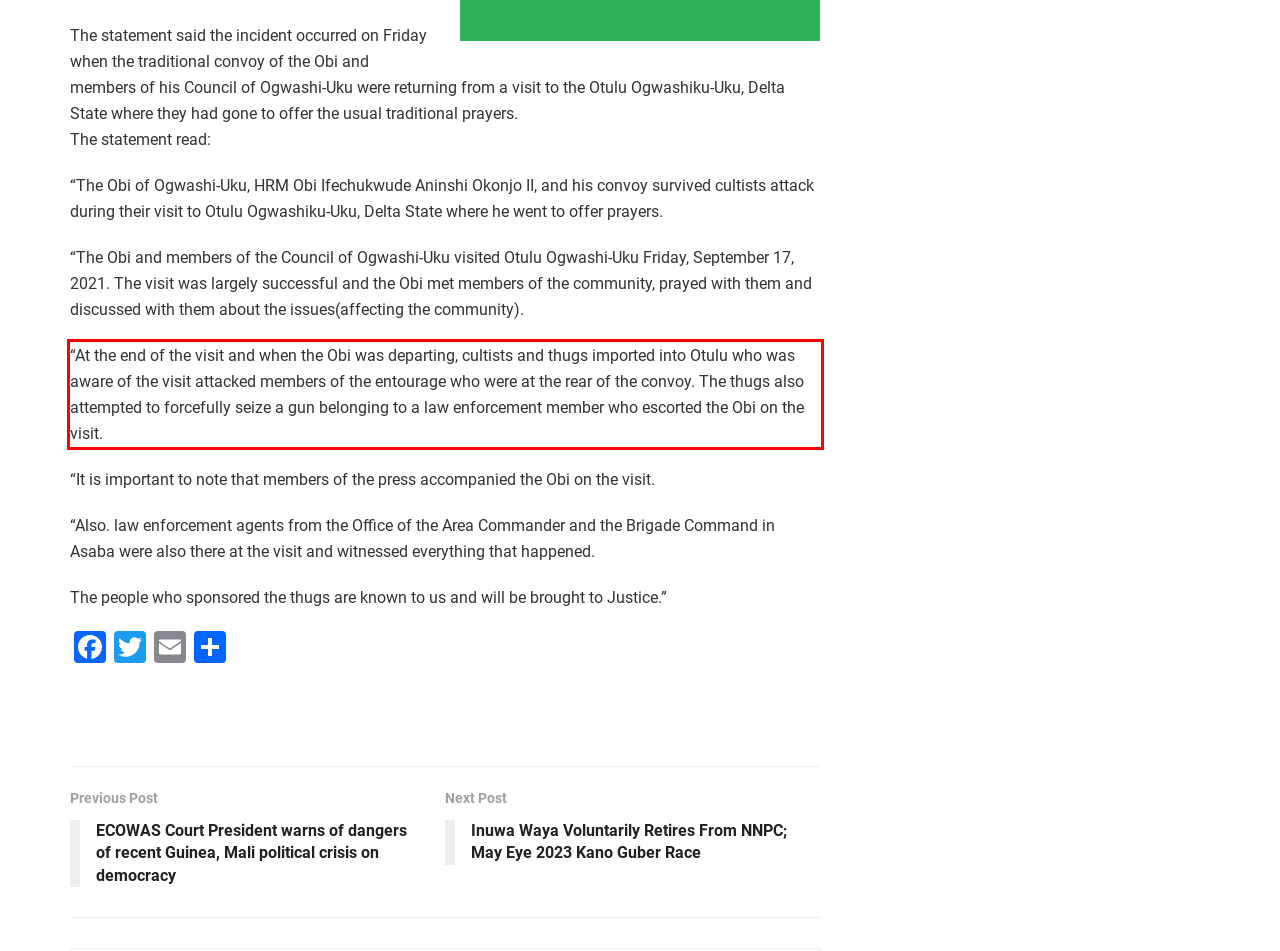You are provided with a screenshot of a webpage that includes a red bounding box. Extract and generate the text content found within the red bounding box.

“At the end of the visit and when the Obi was departing, cultists and thugs imported into Otulu who was aware of the visit attacked members of the entourage who were at the rear of the convoy. The thugs also attempted to forcefully seize a gun belonging to a law enforcement member who escorted the Obi on the visit.